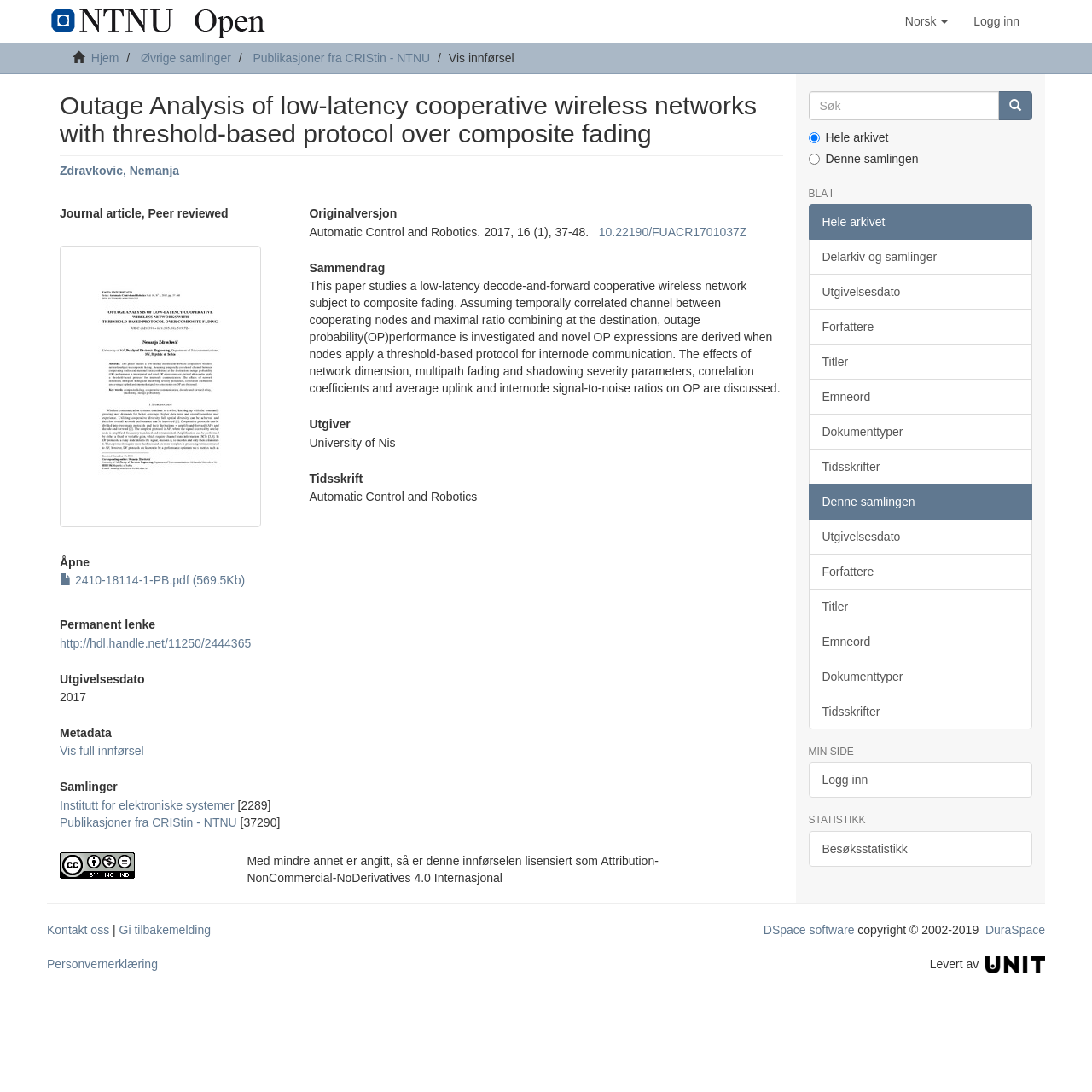Can you identify the bounding box coordinates of the clickable region needed to carry out this instruction: 'Search for something'? The coordinates should be four float numbers within the range of 0 to 1, stated as [left, top, right, bottom].

[0.74, 0.084, 0.915, 0.11]